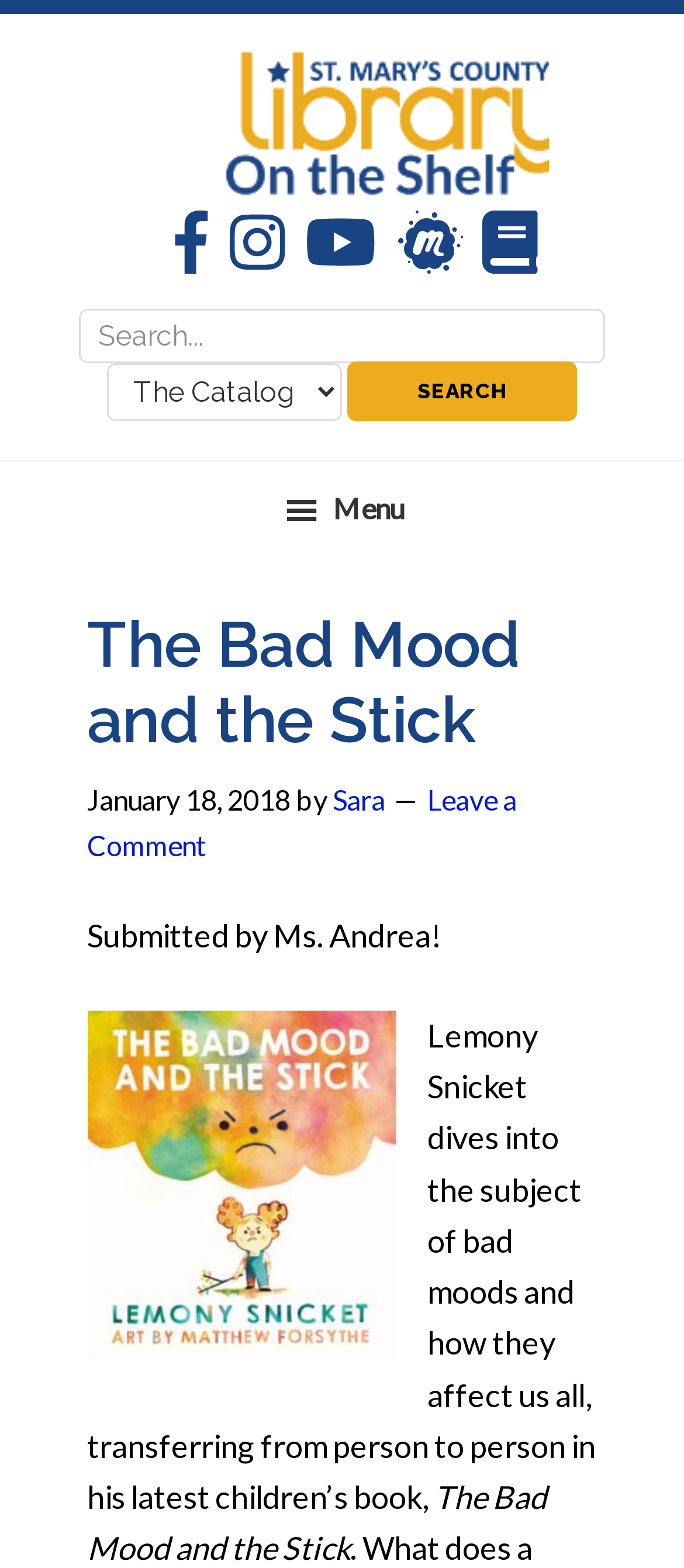Identify the bounding box coordinates of the region I need to click to complete this instruction: "Open the menu".

[0.0, 0.293, 1.0, 0.354]